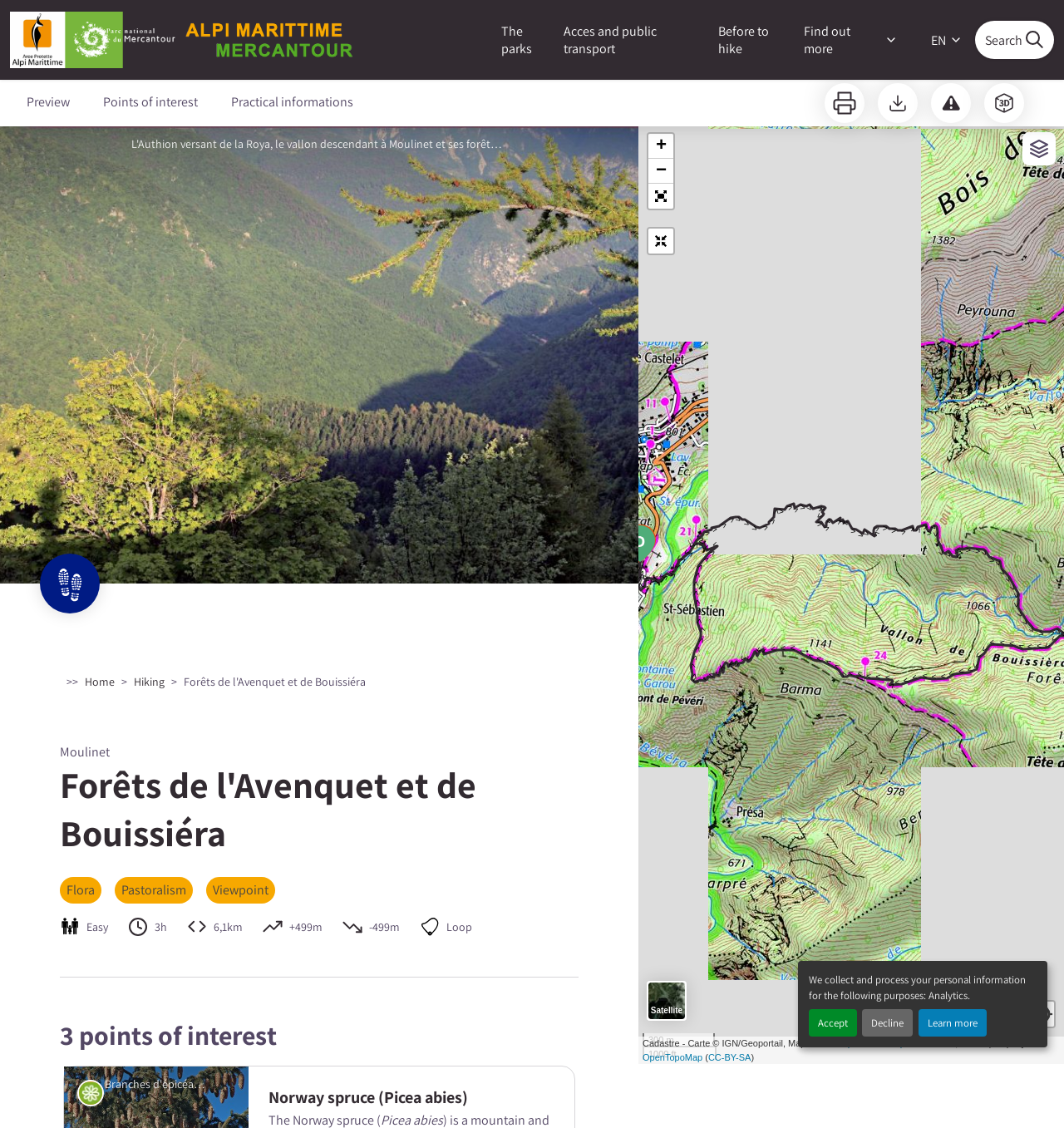Locate the bounding box coordinates of the element's region that should be clicked to carry out the following instruction: "Click the 'Search' button". The coordinates need to be four float numbers between 0 and 1, i.e., [left, top, right, bottom].

[0.916, 0.018, 0.991, 0.052]